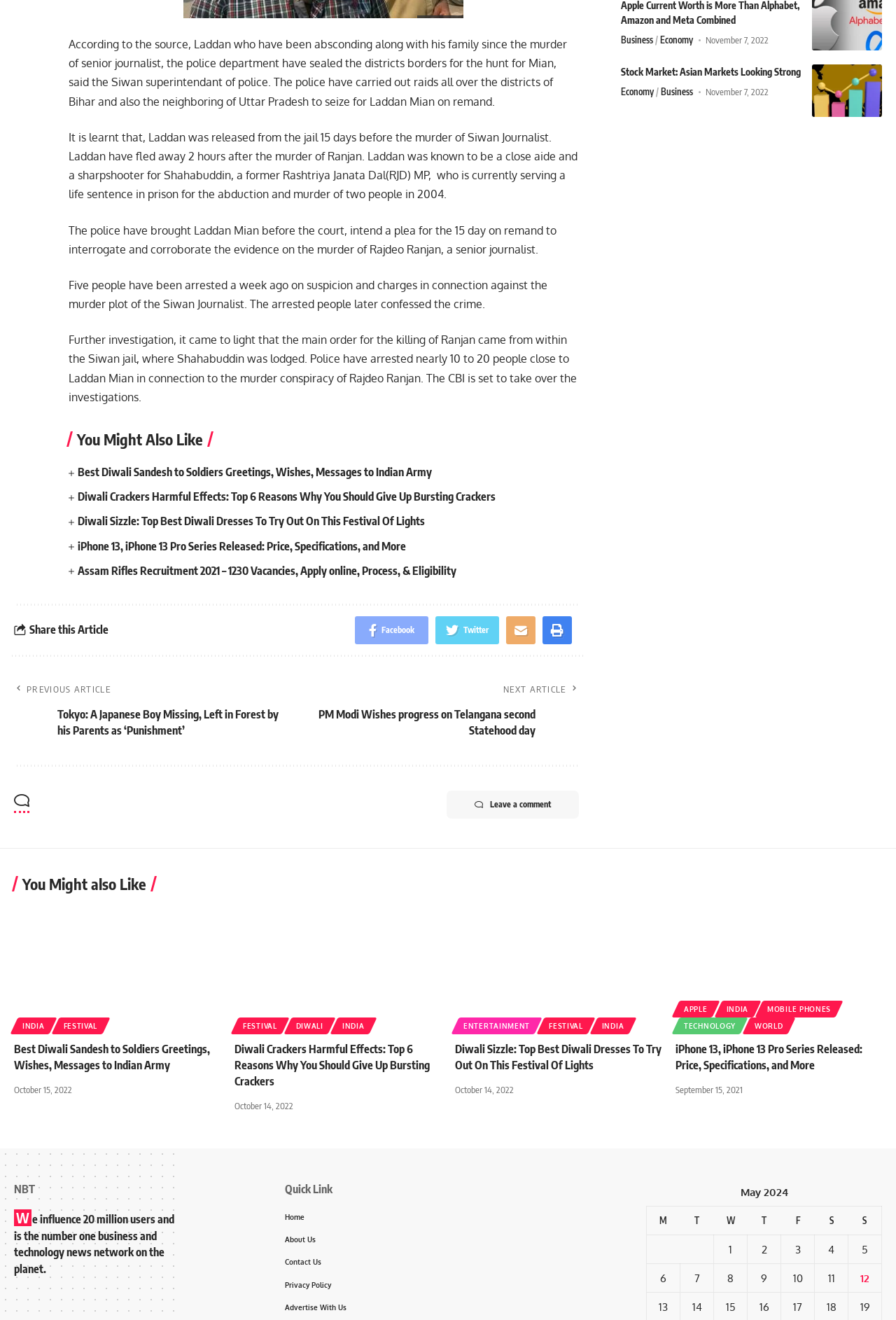Using the description: "Business", identify the bounding box of the corresponding UI element in the screenshot.

[0.693, 0.024, 0.736, 0.036]